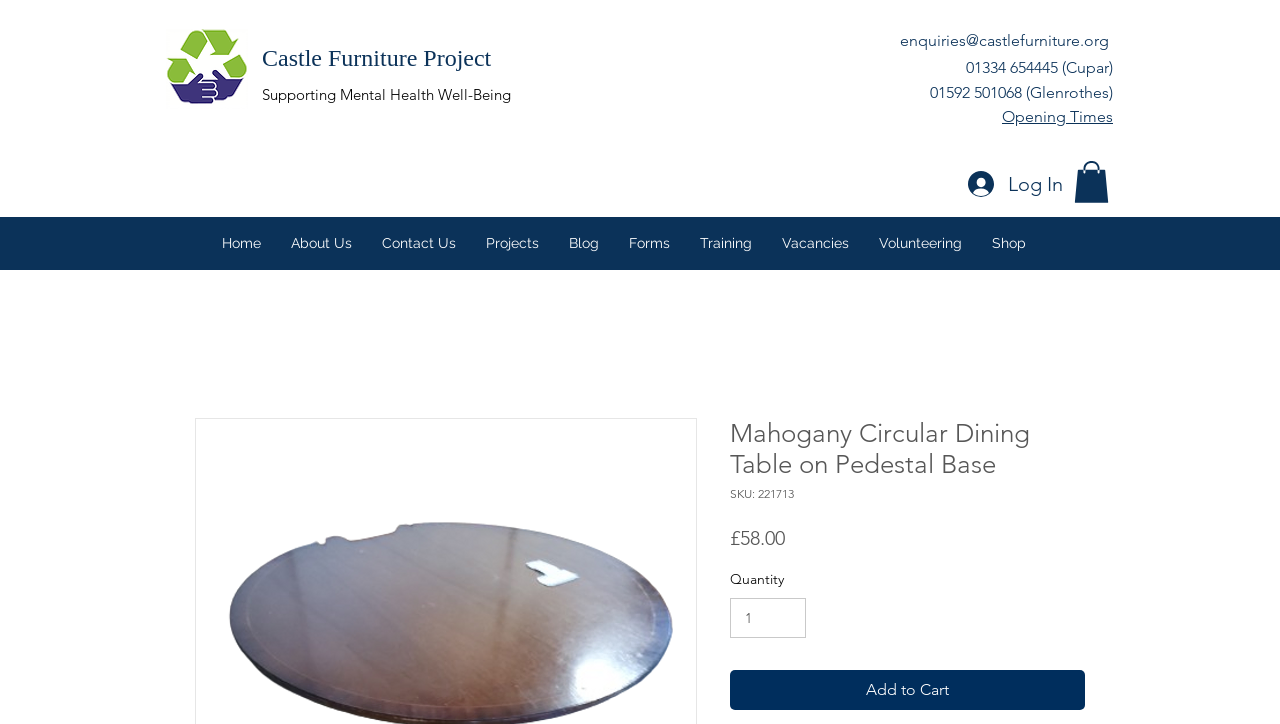Pinpoint the bounding box coordinates for the area that should be clicked to perform the following instruction: "Click the 'Employment' link".

None